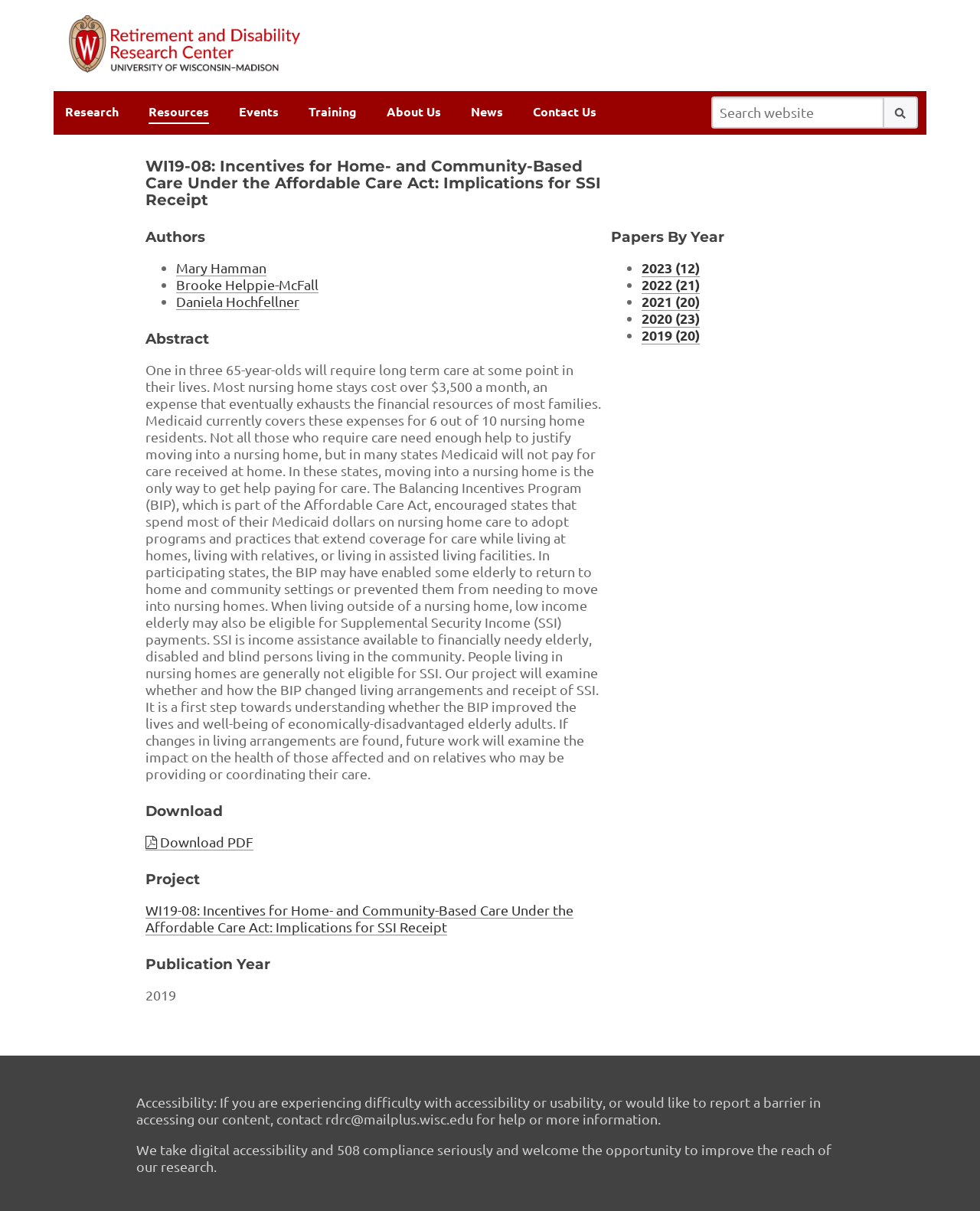Please specify the bounding box coordinates of the element that should be clicked to execute the given instruction: 'View papers by year 2019'. Ensure the coordinates are four float numbers between 0 and 1, expressed as [left, top, right, bottom].

[0.655, 0.27, 0.714, 0.285]